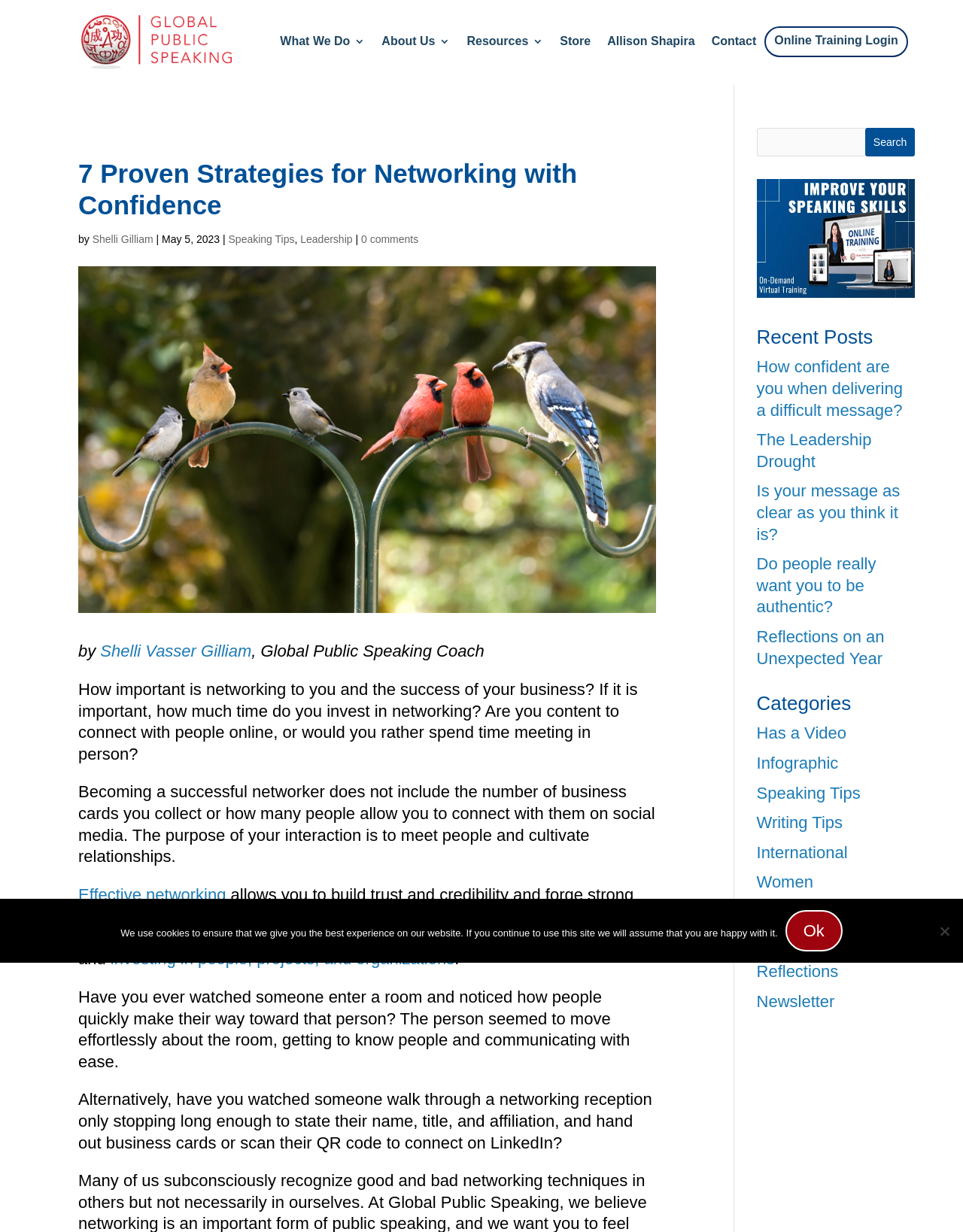Determine the bounding box coordinates of the section to be clicked to follow the instruction: "Call the phone number". The coordinates should be given as four float numbers between 0 and 1, formatted as [left, top, right, bottom].

None